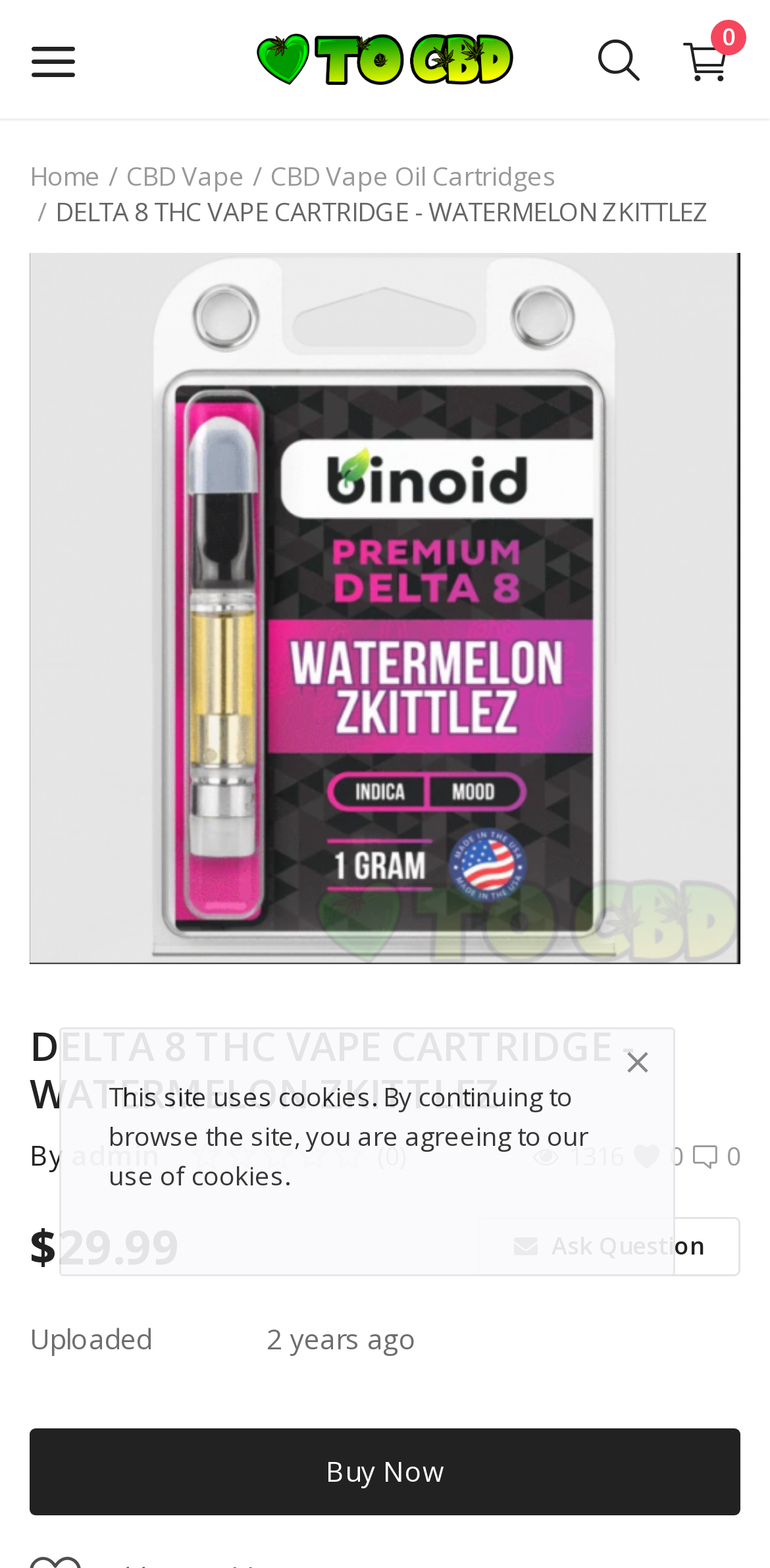Identify the bounding box for the UI element specified in this description: "Full Spectrum CBD Oil". The coordinates must be four float numbers between 0 and 1, formatted as [left, top, right, bottom].

[0.038, 0.265, 0.756, 0.32]